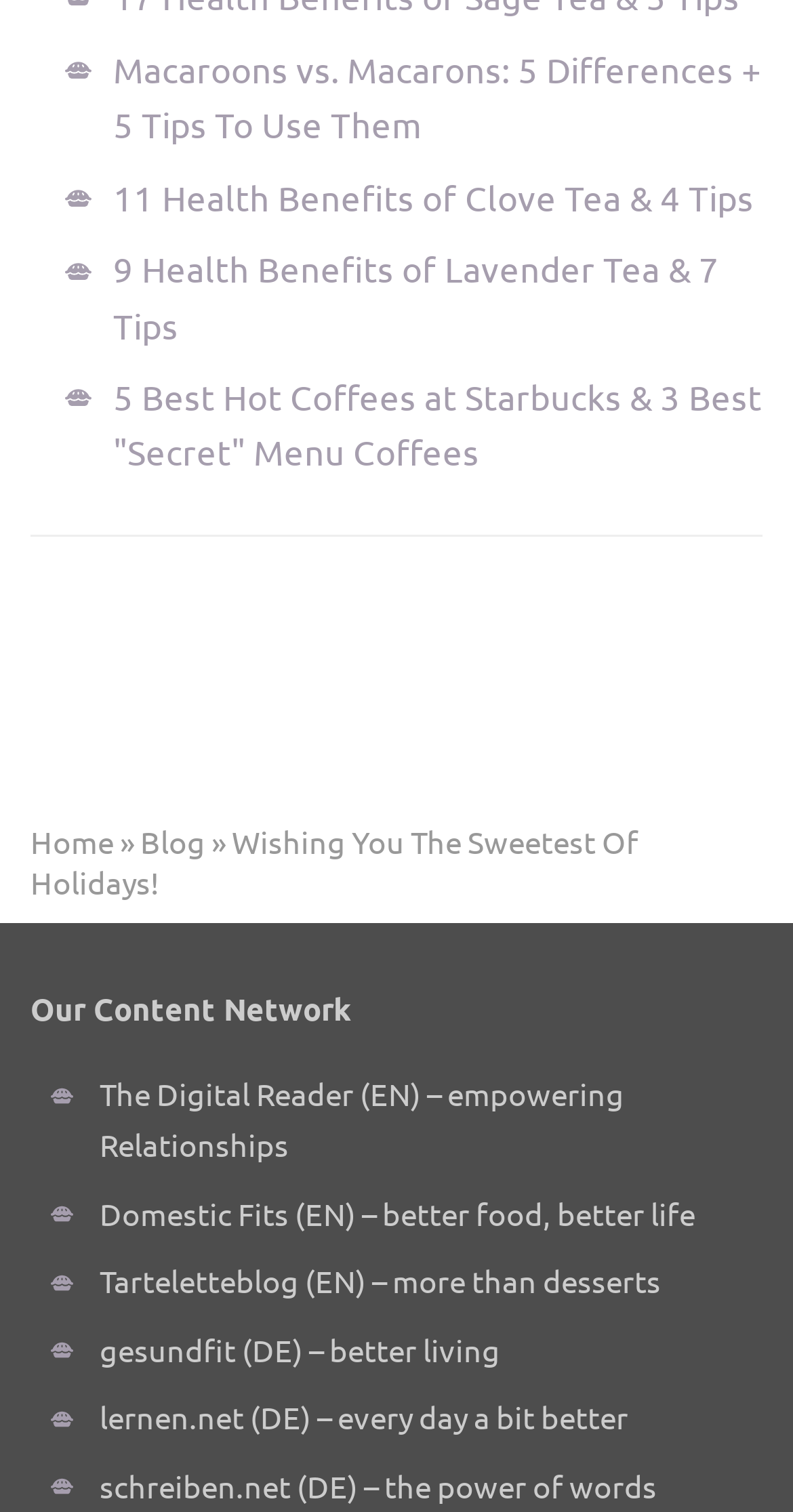How many content networks are listed?
Based on the image, give a concise answer in the form of a single word or short phrase.

6